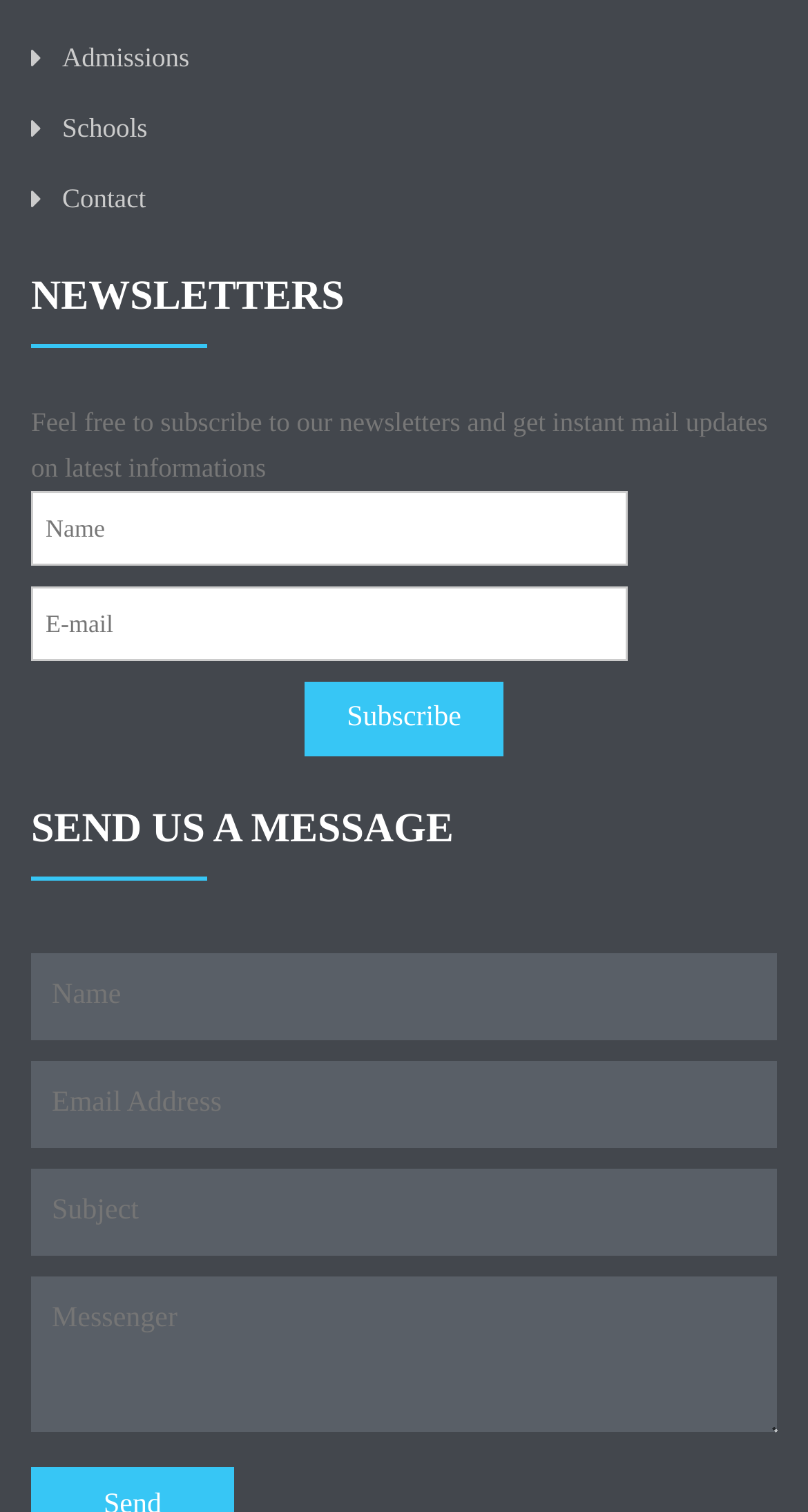What is the purpose of the 'Name' label?
Answer the question with a thorough and detailed explanation.

The 'Name' label is located next to a textbox, which suggests that it is used to input the user's name. This is likely required for subscribing to newsletters, as the 'Subscribe' button is located below the 'Name' and 'E-mail' textboxes.